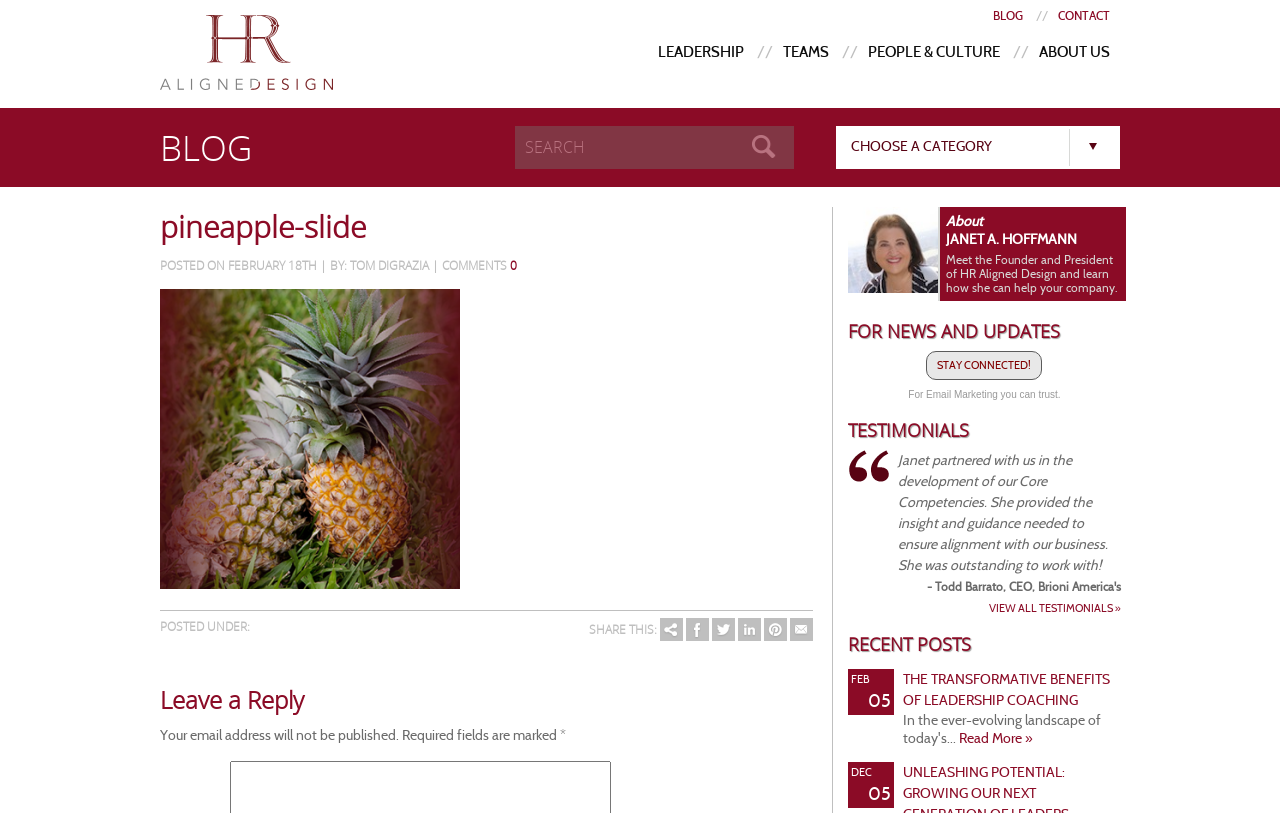Determine the bounding box coordinates of the region that needs to be clicked to achieve the task: "Search for something".

[0.402, 0.155, 0.62, 0.208]